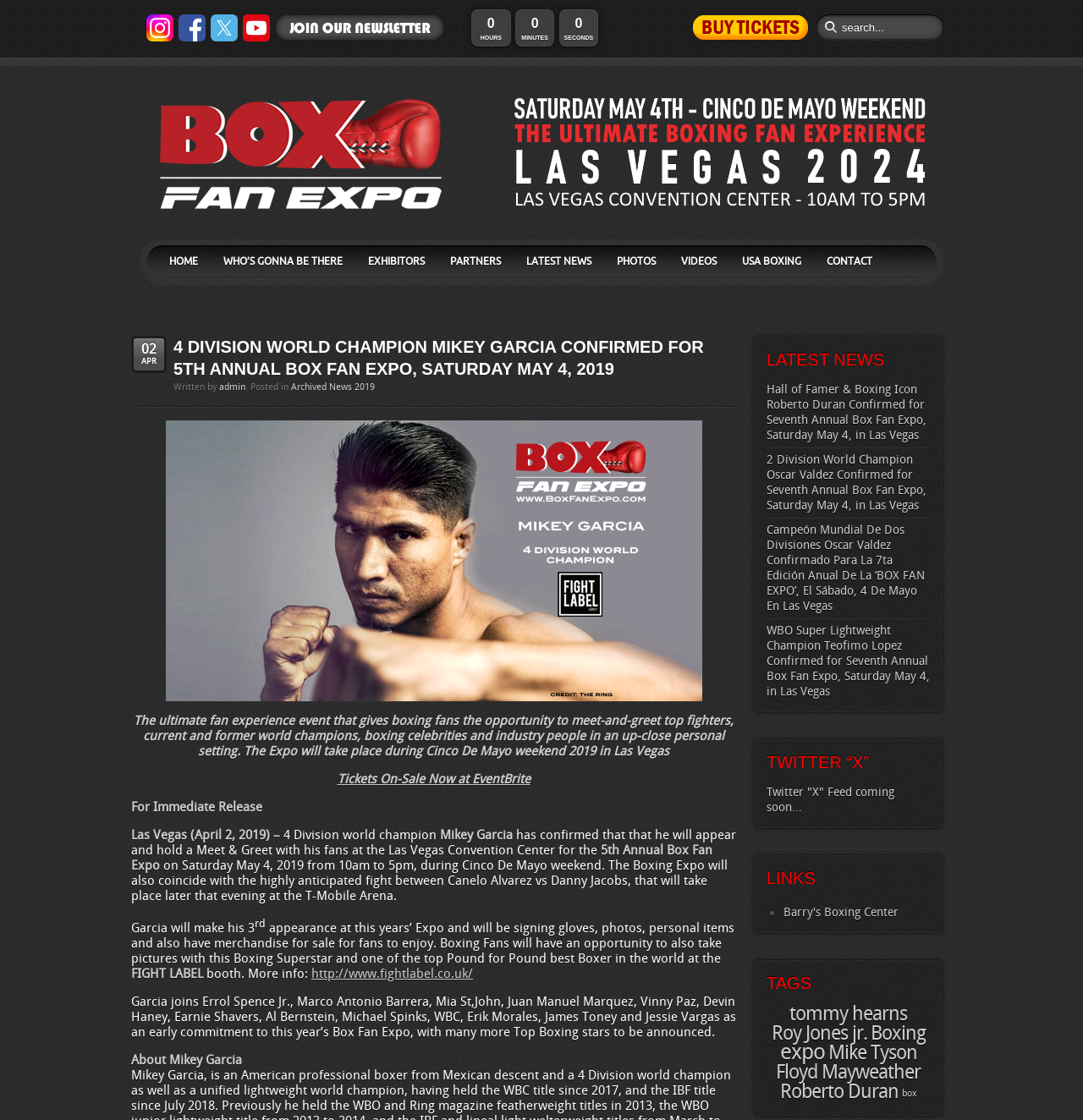What is the time period for the Box Fan Expo?
Relying on the image, give a concise answer in one word or a brief phrase.

10am to 5pm